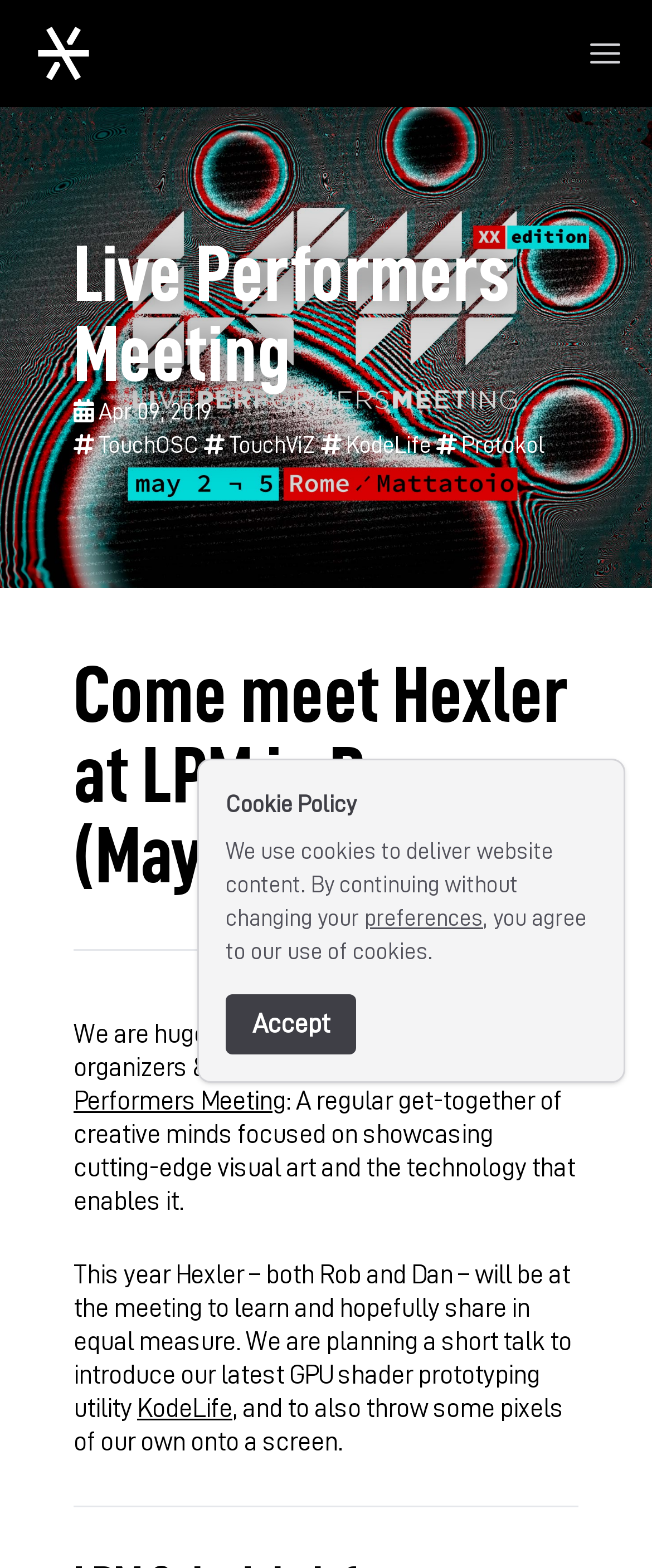Identify the bounding box for the UI element specified in this description: "Live Performers Meeting". The coordinates must be four float numbers between 0 and 1, formatted as [left, top, right, bottom].

[0.113, 0.672, 0.772, 0.711]